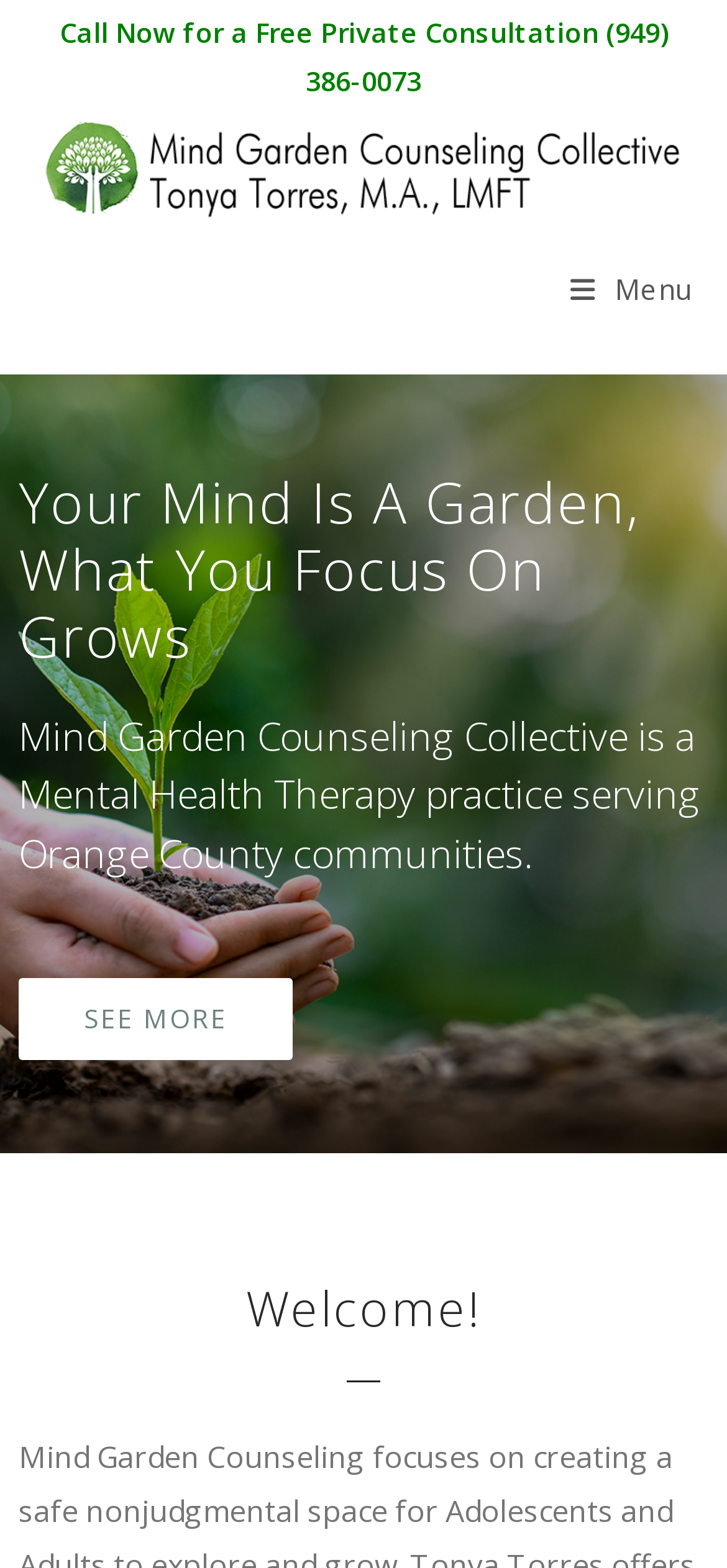What is the location served by the mental health practice?
Can you provide an in-depth and detailed response to the question?

I found the location served by the practice by looking at the StaticText element that says 'Mind Garden Counseling Collective is a Mental Health Therapy practice serving Orange County communities' and also by looking at the meta description.